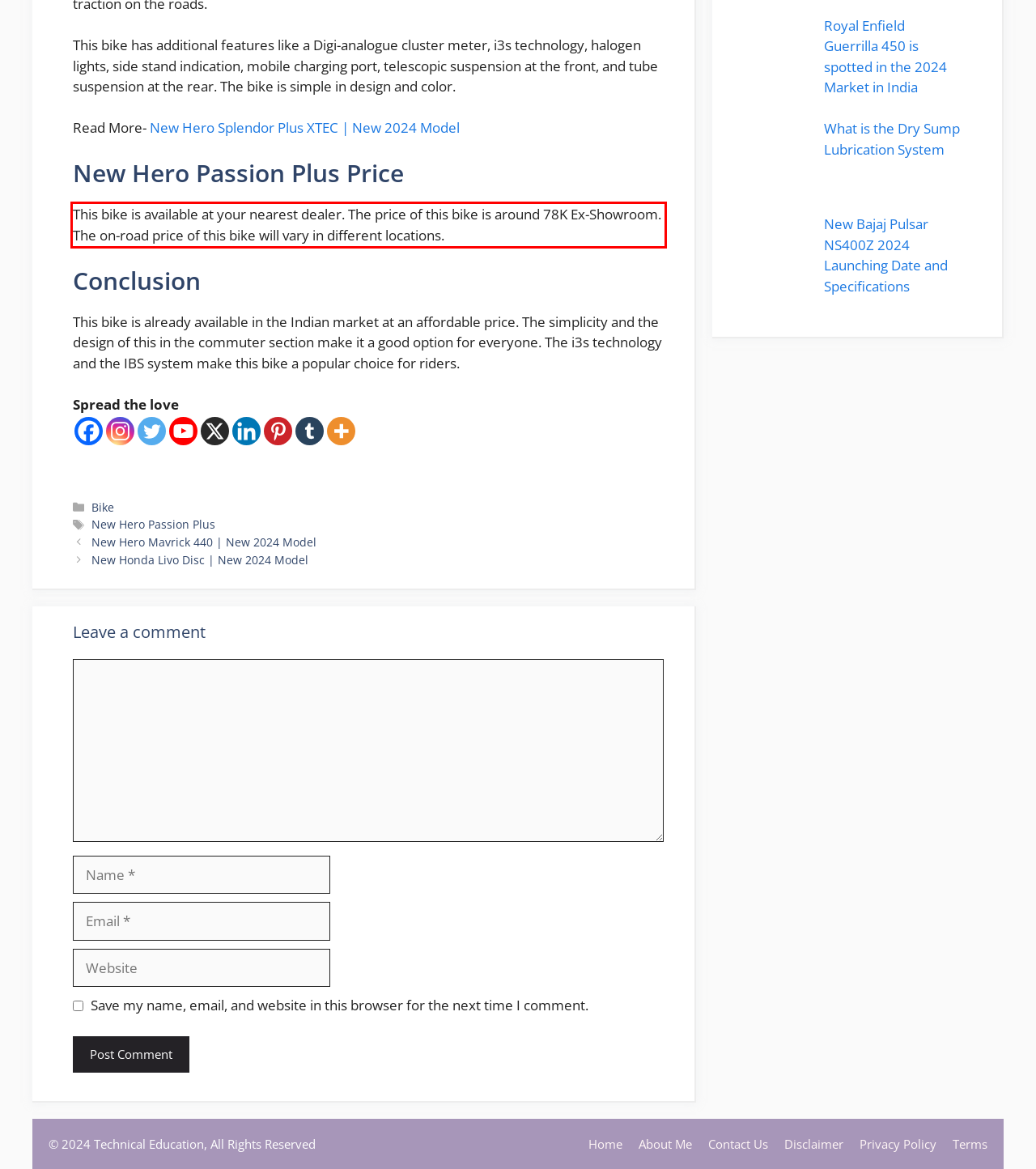Please extract the text content within the red bounding box on the webpage screenshot using OCR.

This bike is available at your nearest dealer. The price of this bike is around 78K Ex-Showroom. The on-road price of this bike will vary in different locations.